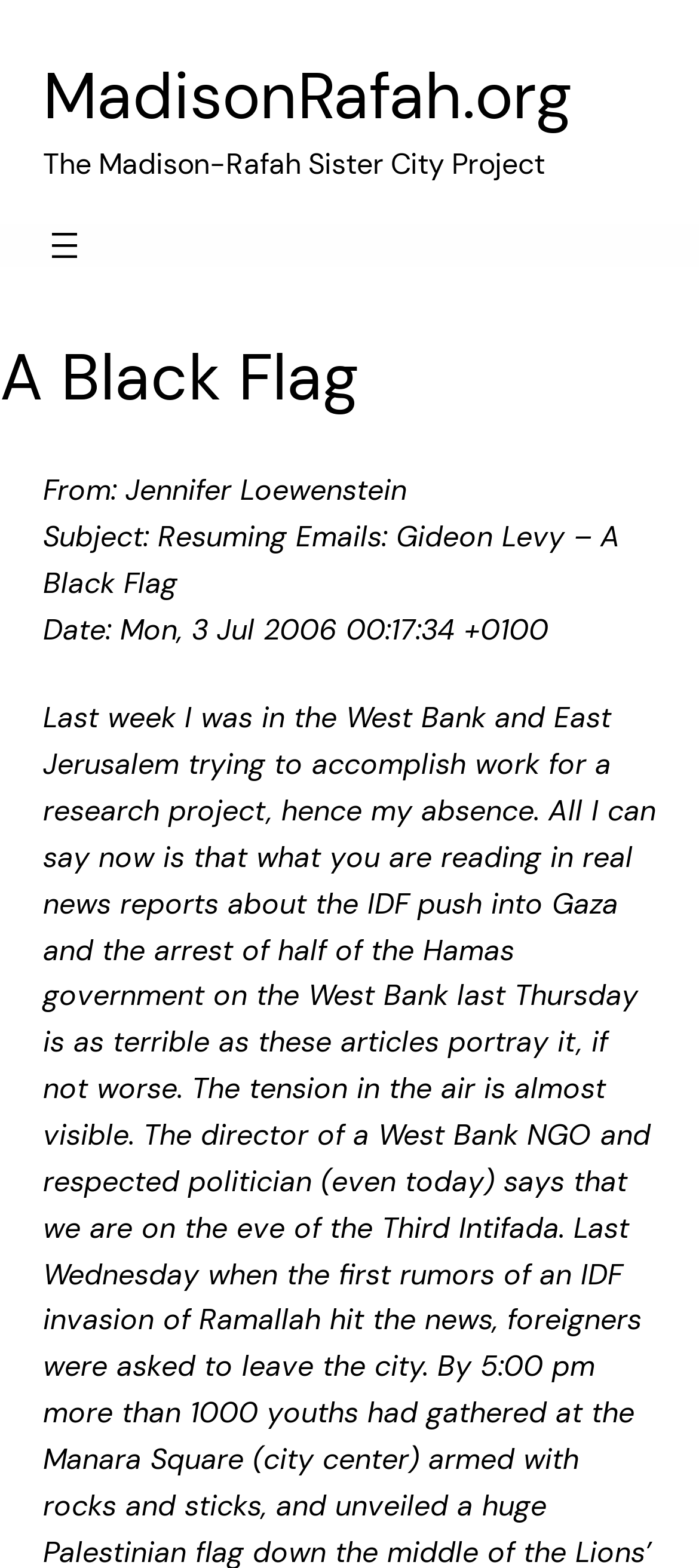Refer to the image and provide an in-depth answer to the question: 
What is the name of the sister city project?

From the static text element 'The Madison-Rafah Sister City Project' at the top of the webpage, we can infer that the name of the sister city project is Madison-Rafah.